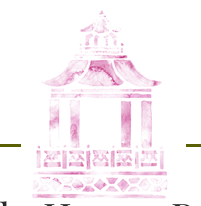What is the purpose of the green line below the pagoda?
Could you give a comprehensive explanation in response to this question?

The caption states that 'a subtle green line frames the design, enhancing the overall composition', indicating that the green line serves to visually frame and complement the pagoda illustration.